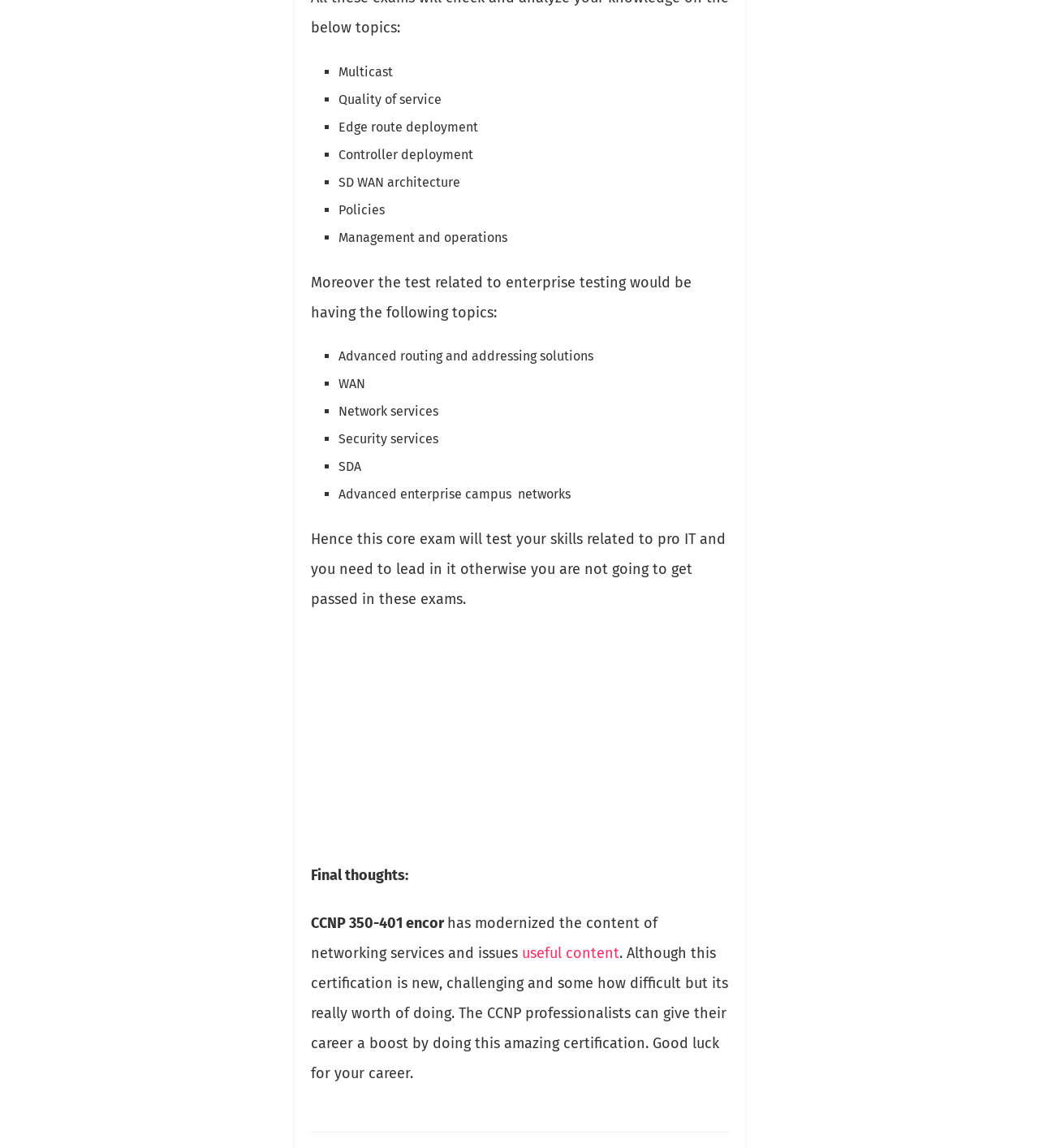What is the purpose of the checkbox?
Examine the image closely and answer the question with as much detail as possible.

The checkbox is used to save the commenter's name, email, and website in the browser for the next time they comment. This is indicated by the text next to the checkbox.